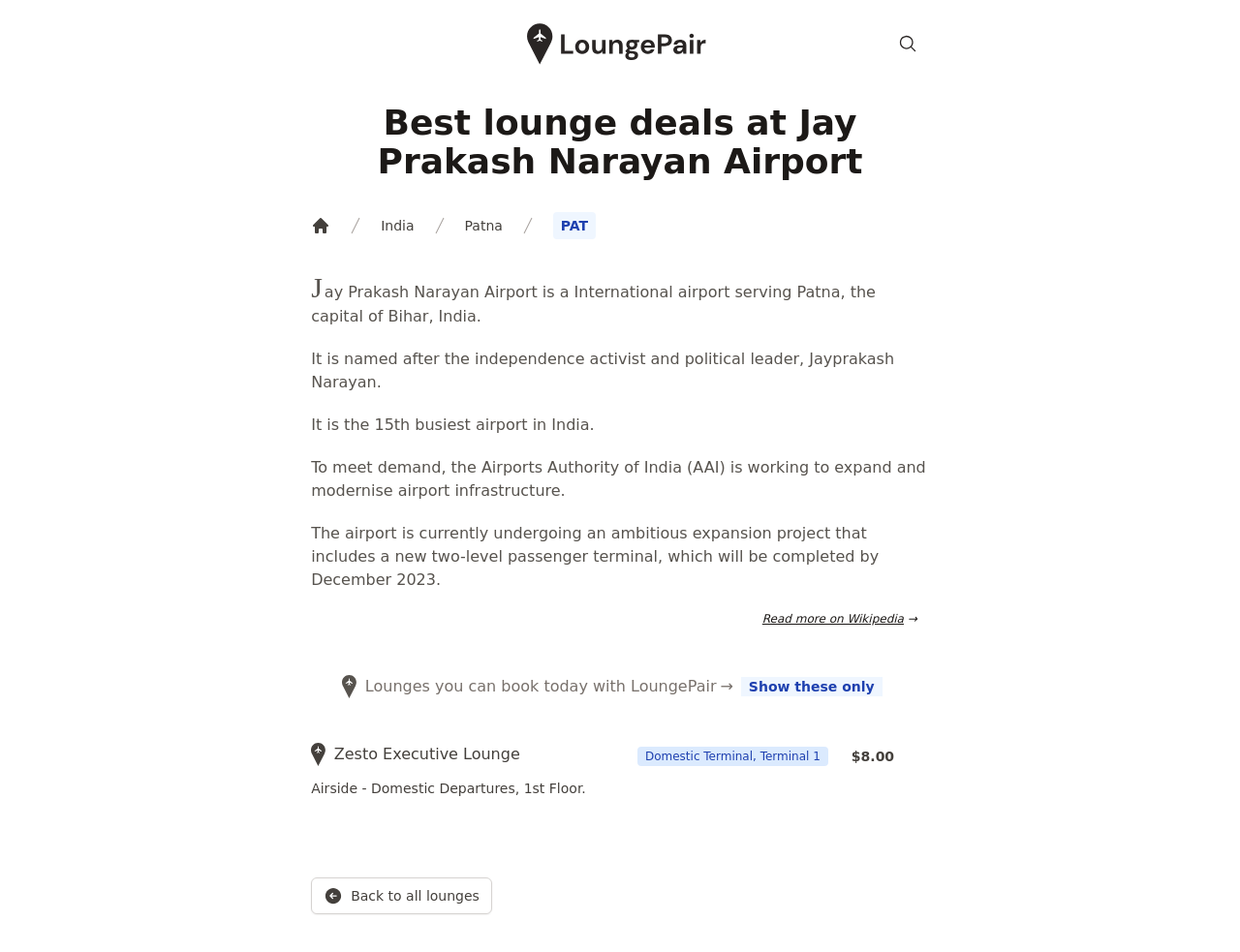What is the name of the airport?
Can you give a detailed and elaborate answer to the question?

I found the name of the airport by reading the introductory text, which states 'Jay Prakash Narayan Airport is a International airport serving Patna, the capital of Bihar, India'.